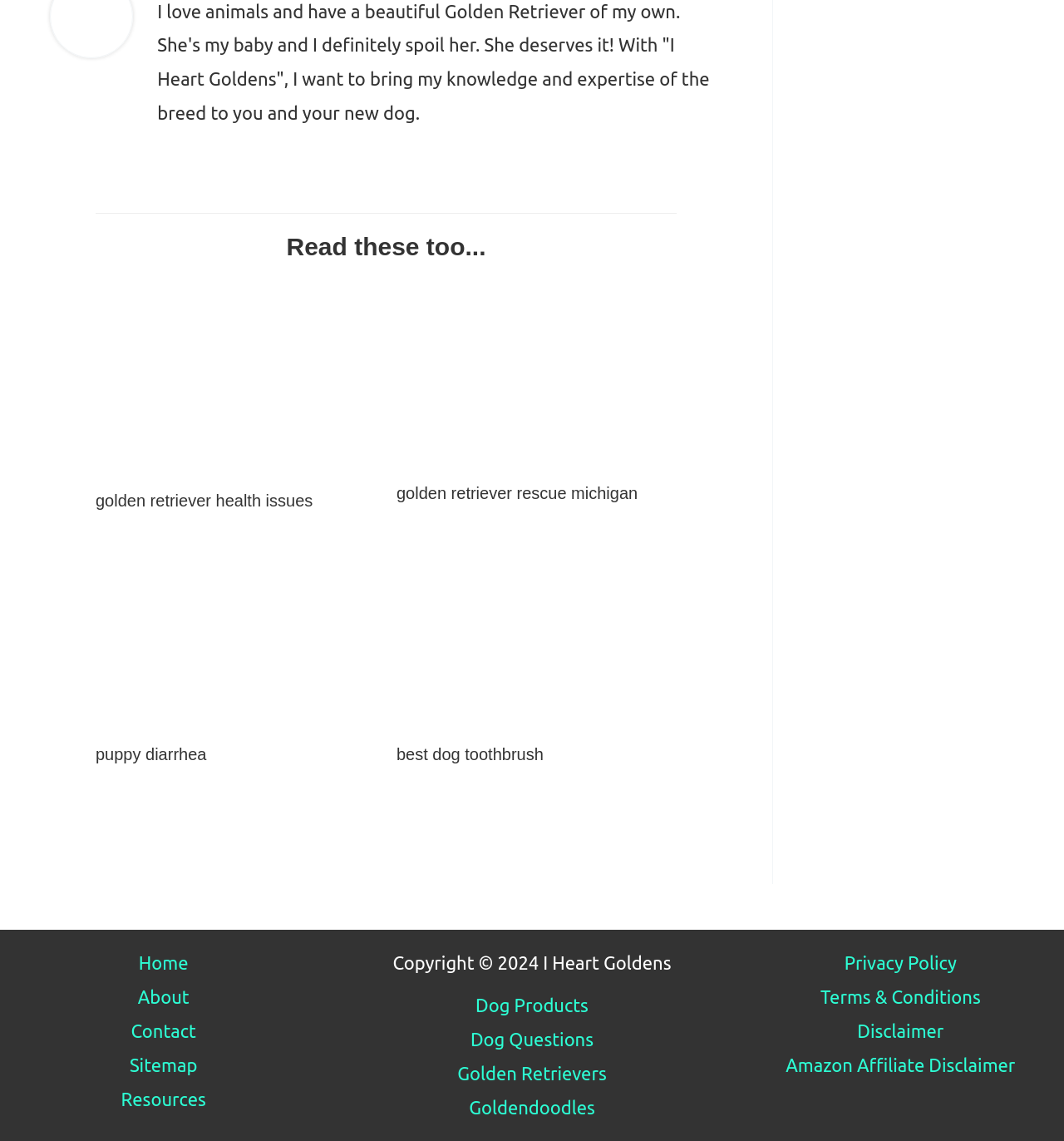Find the bounding box coordinates of the element I should click to carry out the following instruction: "Go to Home".

[0.13, 0.83, 0.177, 0.859]